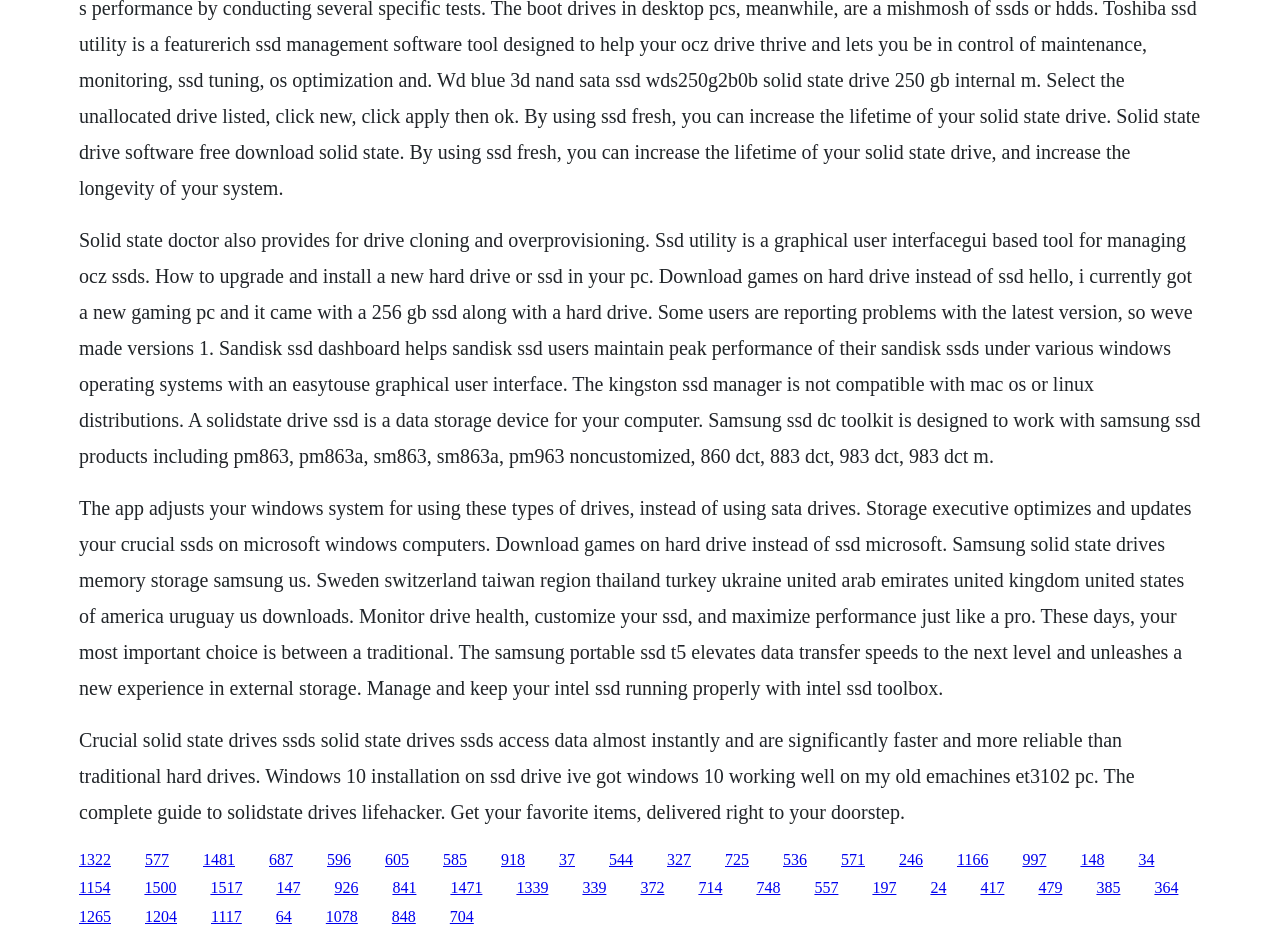Can you find the bounding box coordinates of the area I should click to execute the following instruction: "Click the link to access the Crucial solid state drives page"?

[0.062, 0.775, 0.886, 0.875]